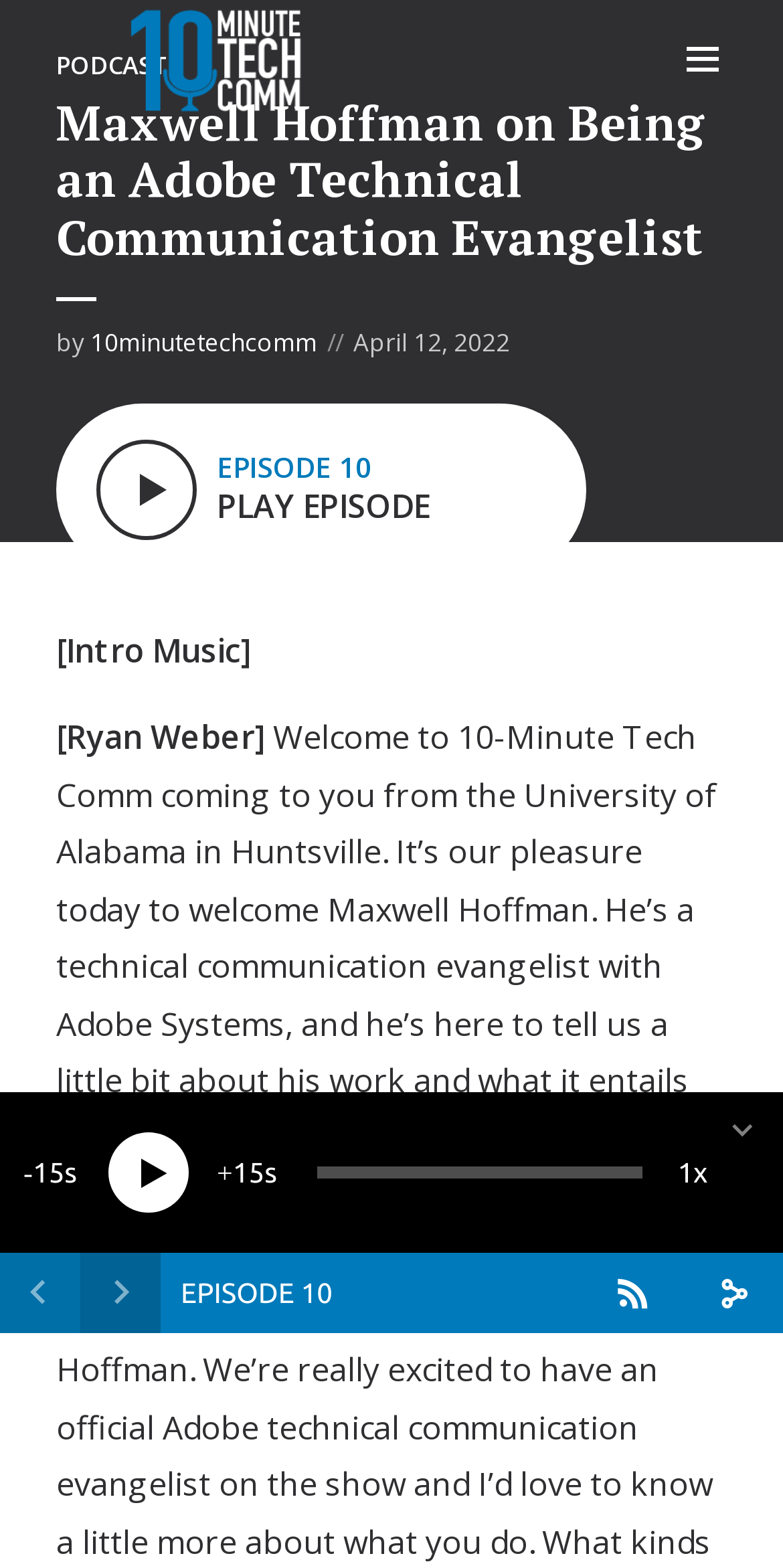Please use the details from the image to answer the following question comprehensively:
What is the role of Maxwell Hoffman?

I found the answer by reading the introductory text, which describes Maxwell Hoffman as 'a technical communication evangelist with Adobe Systems'. This indicates that his role is a Technical Communication Evangelist.